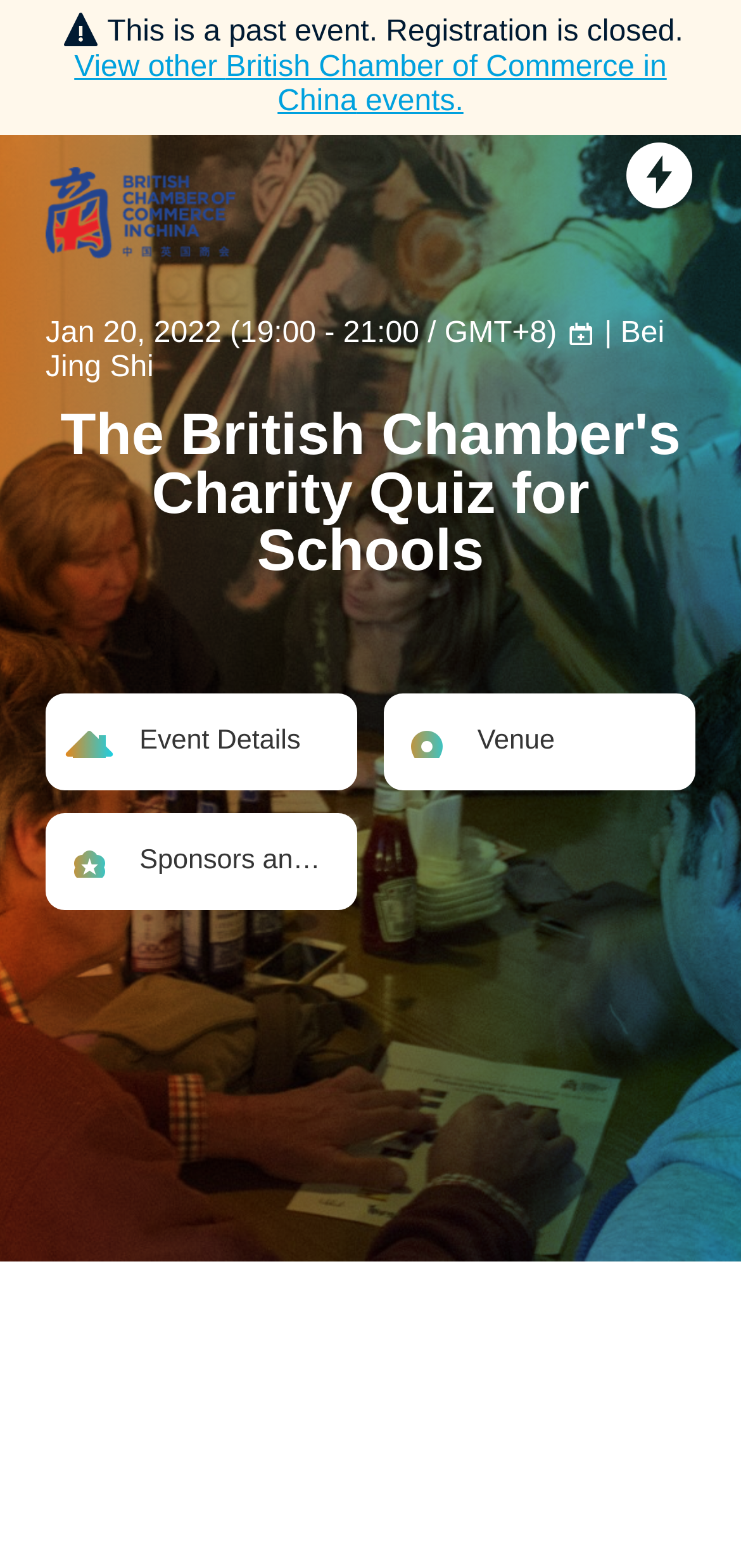Identify and extract the heading text of the webpage.

The British Chamber's Charity Quiz for Schools